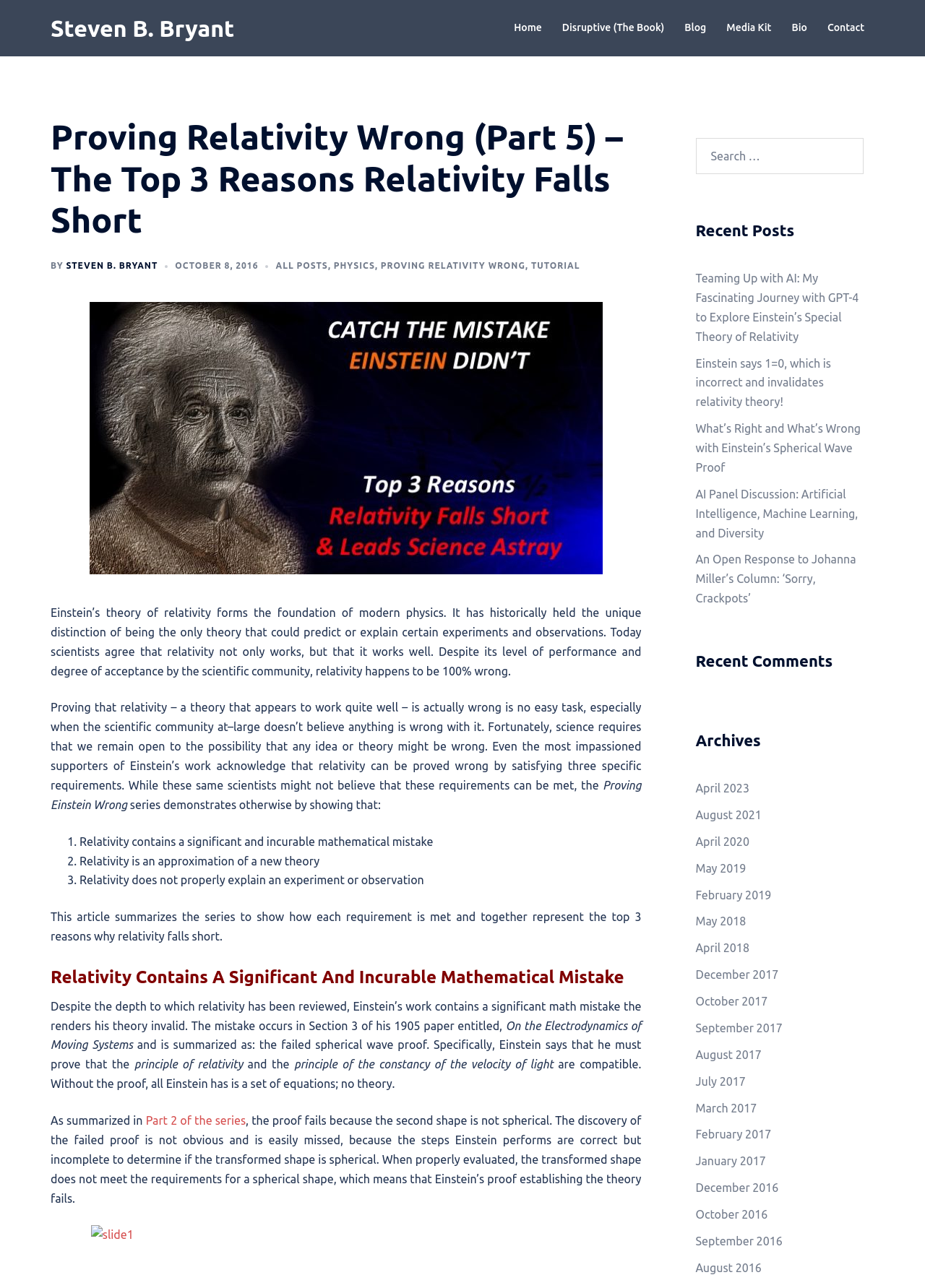Identify the bounding box coordinates of the part that should be clicked to carry out this instruction: "Read the 'Proving Relativity Wrong (Part 5)' article".

[0.055, 0.09, 0.693, 0.187]